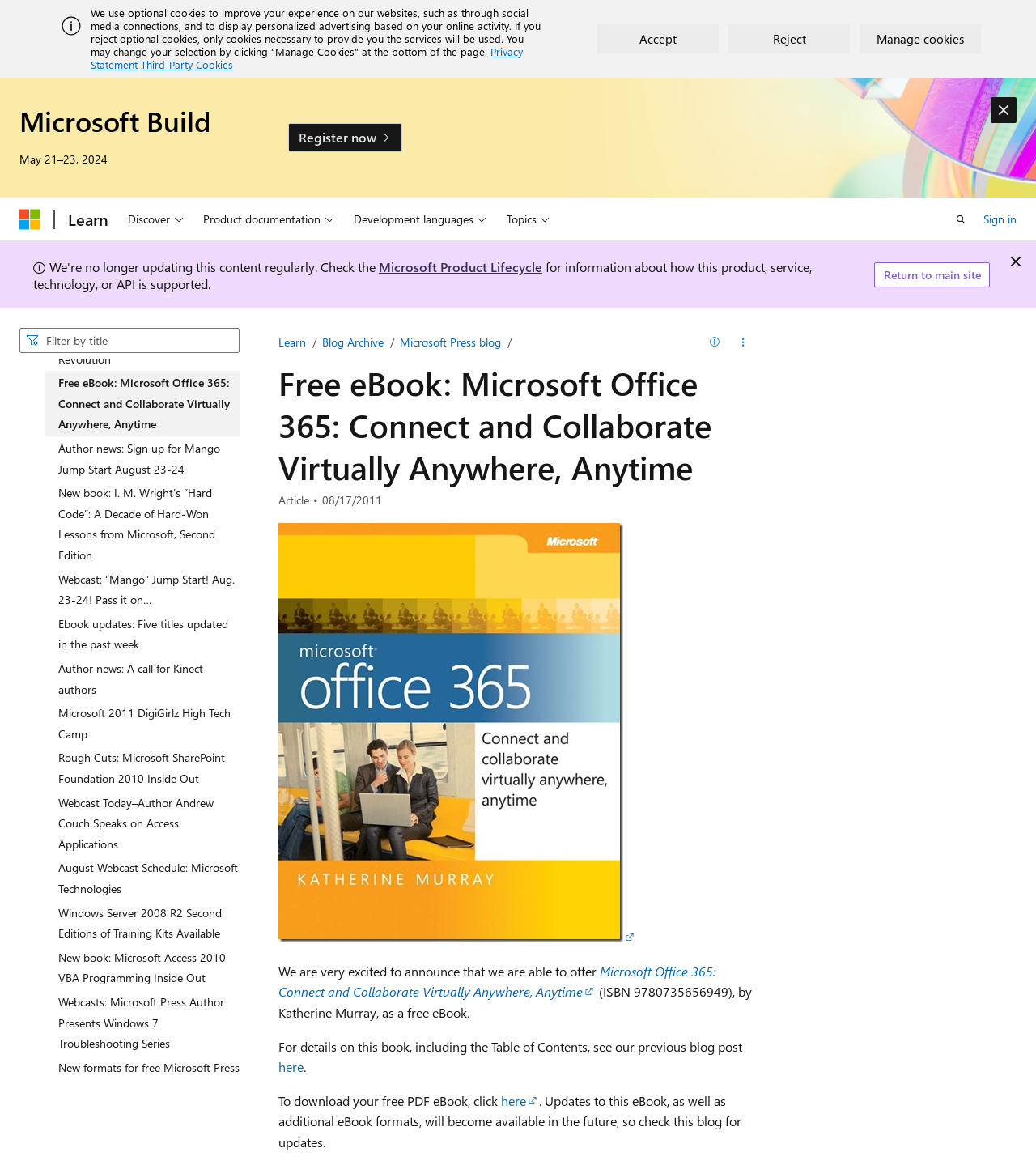What is the name of the event mentioned on the webpage?
By examining the image, provide a one-word or phrase answer.

Microsoft Build